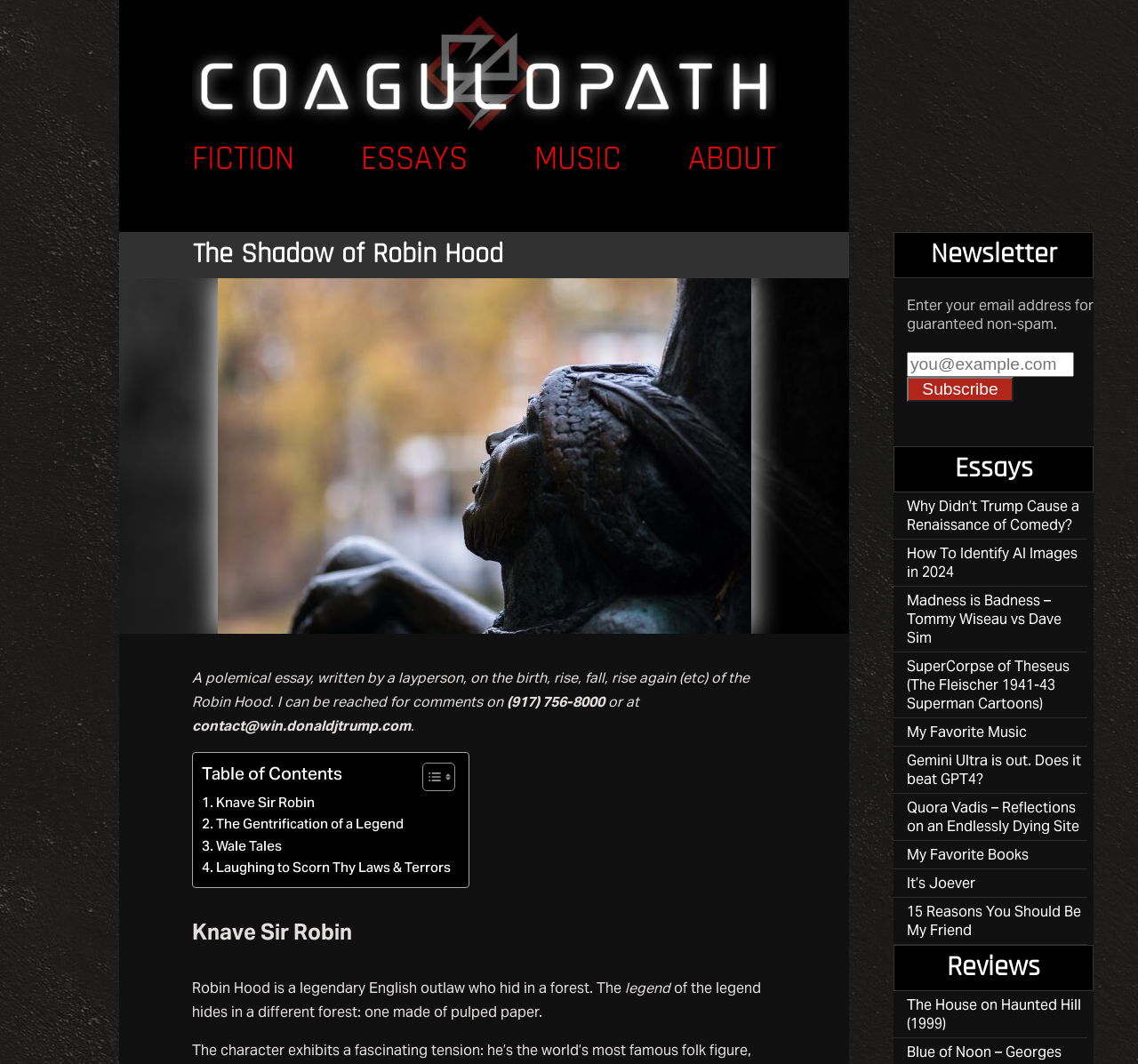Deliver a detailed narrative of the webpage's visual and textual elements.

This webpage appears to be a personal website or blog, with a focus on essays, fiction, music, and about the author. At the top, there is a navigation menu with links to different sections, including "FICTION", "ESSAYS", "MUSIC", and "ABOUT". 

Below the navigation menu, there is a heading "The Shadow of Robin Hood" with a link to the same title. This is followed by a polemical essay about the birth, rise, fall, and rise again of the Robin Hood legend. The essay is accompanied by the author's contact information, including a phone number and email address.

To the right of the essay, there is a table of contents with links to different sections, including "Knave Sir Robin", "The Gentrification of a Legend", "Wale Tales", and "Laughing to Scorn Thy Laws & Terrors". 

Below the table of contents, there is a heading "Knave Sir Robin" followed by a passage about Robin Hood being a legendary English outlaw who hid in a forest. The passage continues to describe how the legend hides in a different forest made of pulped paper.

On the right side of the page, there is a newsletter subscription section where visitors can enter their email address to receive guaranteed non-spam emails. 

Further down the page, there are sections for "Essays" and "Reviews", each with multiple links to different articles and reviews. The essays cover a range of topics, including comedy, AI images, and music, while the reviews appear to be about movies and books.